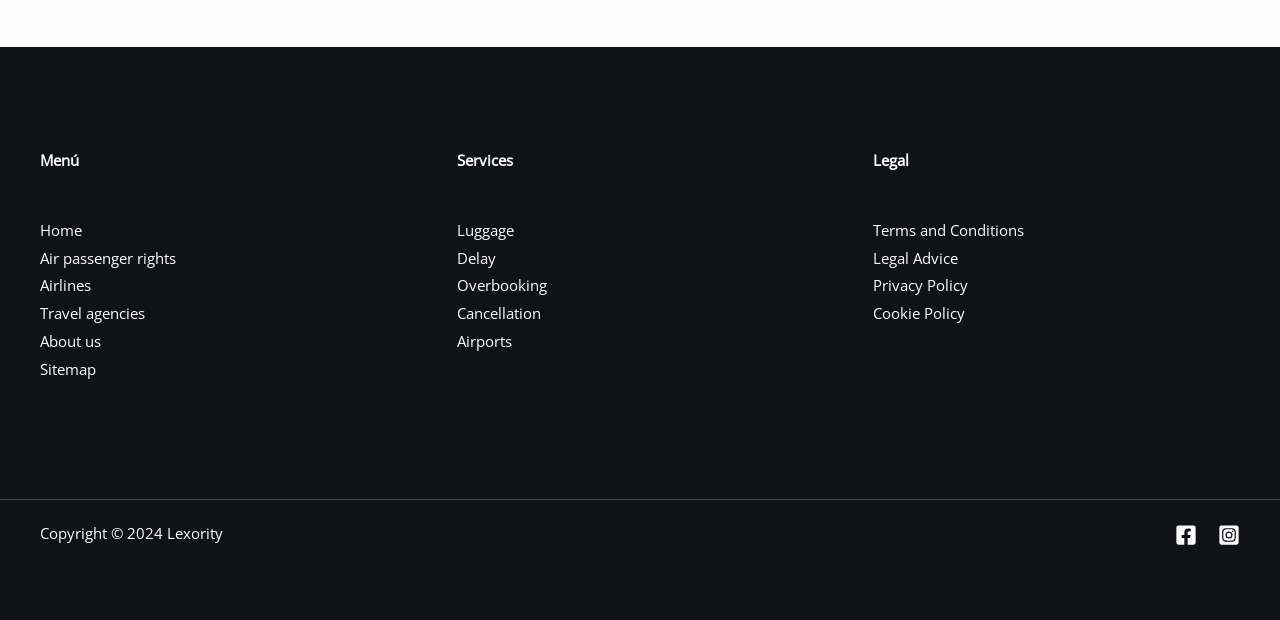What is the last item in the Services menu?
Using the image as a reference, answer the question in detail.

I looked at the Services menu in the footer and found that the last item is 'Airports', which is a link.